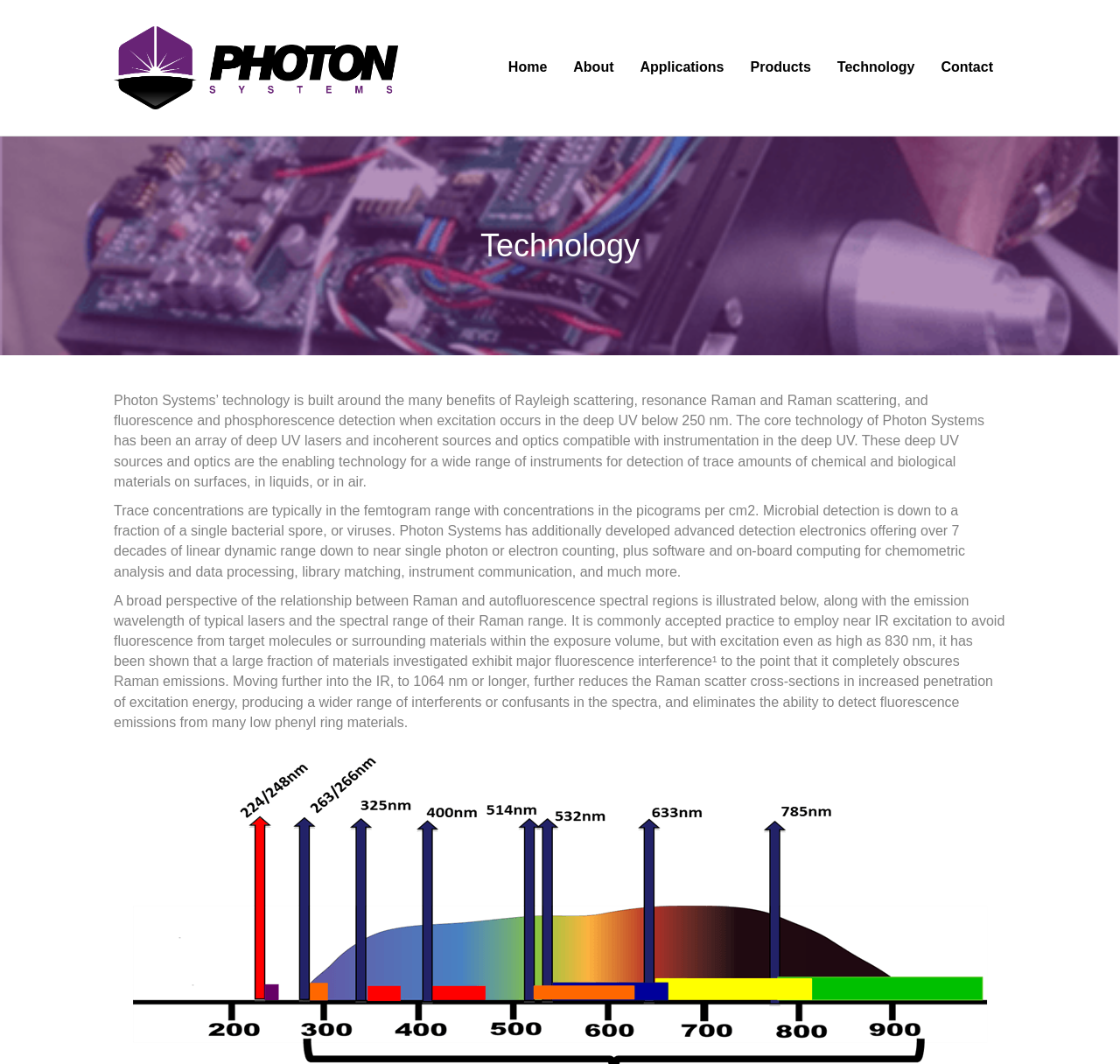Why is near IR excitation commonly used in Raman spectroscopy?
Look at the image and respond with a single word or a short phrase.

to avoid fluorescence interference